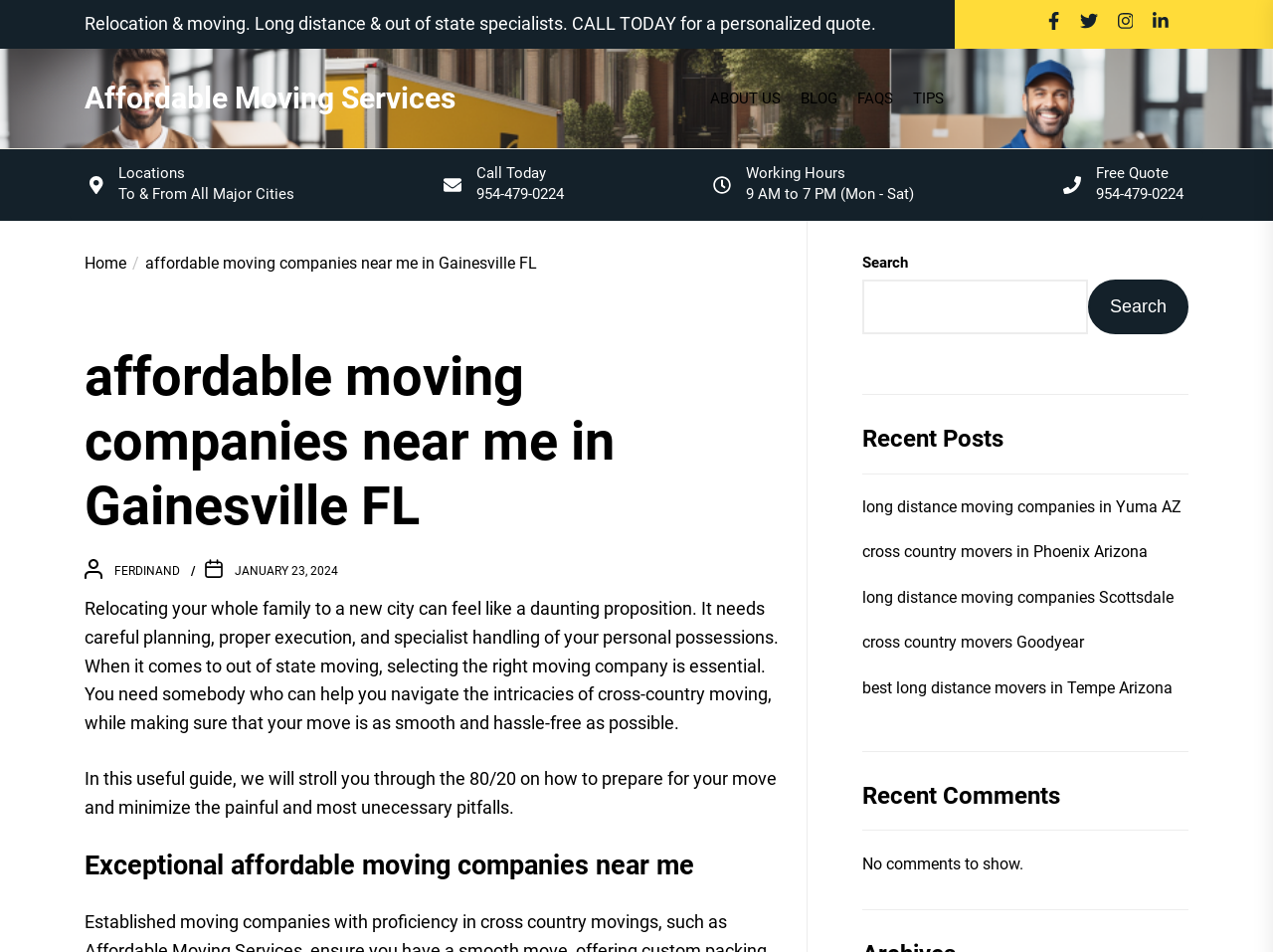What is the topic of the recent posts section?
Refer to the image and answer the question using a single word or phrase.

Moving companies